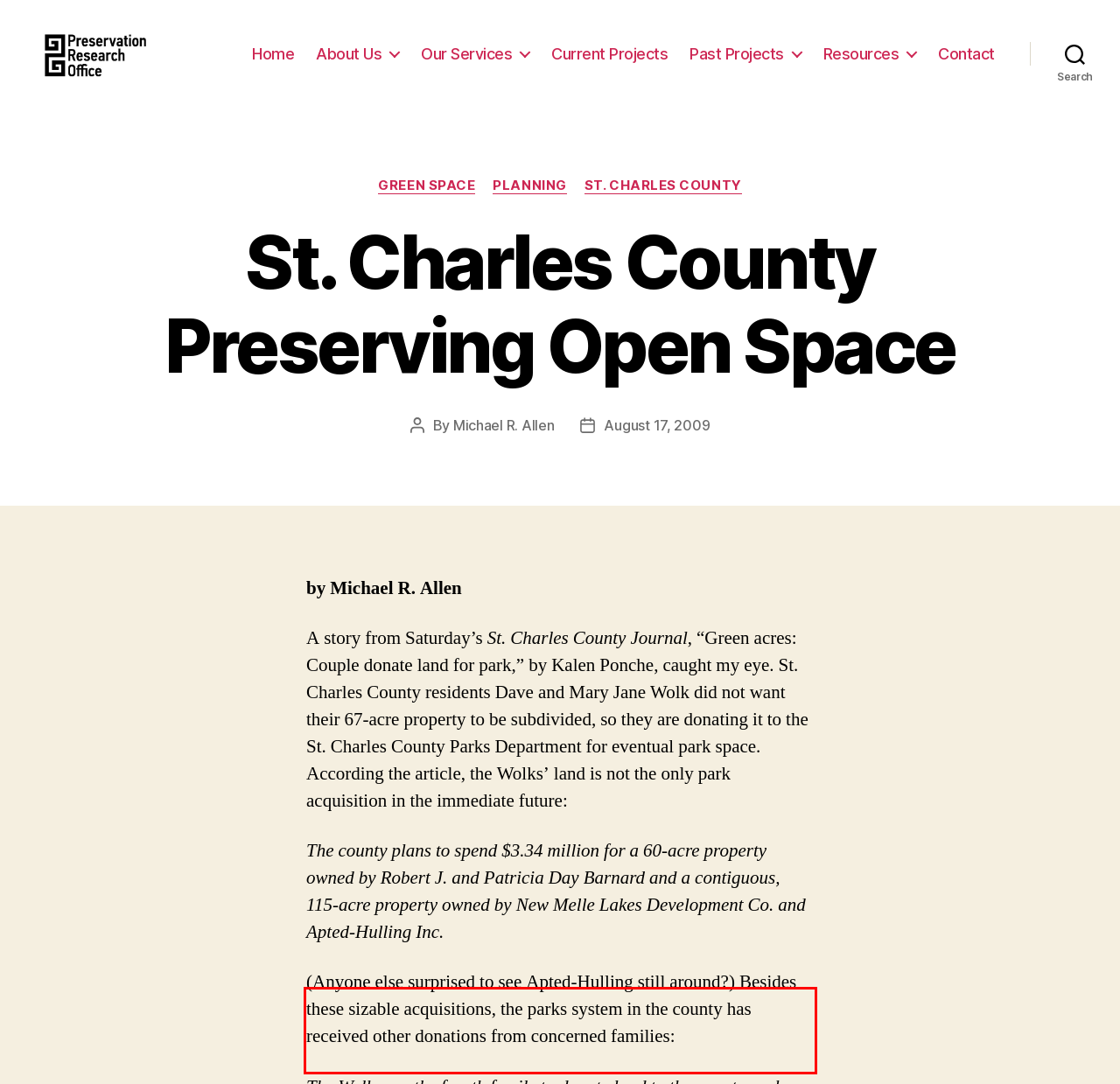Please extract the text content from the UI element enclosed by the red rectangle in the screenshot.

(Anyone else surprised to see Apted-Hulling still around?) Besides these sizable acquisitions, the parks system in the county has received other donations from concerned families: